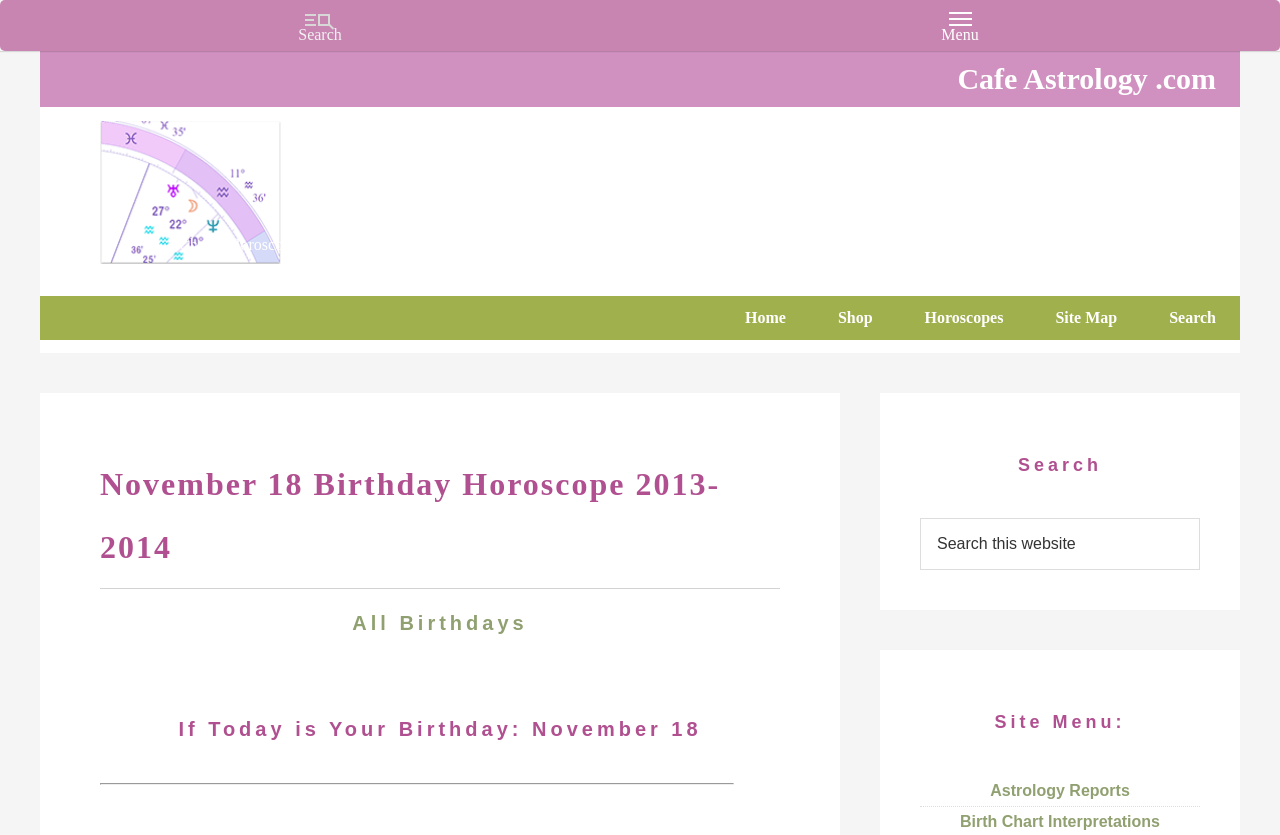Using the element description Site Map, predict the bounding box coordinates for the UI element. Provide the coordinates in (top-left x, top-left y, bottom-right x, bottom-right y) format with values ranging from 0 to 1.

[0.806, 0.355, 0.892, 0.407]